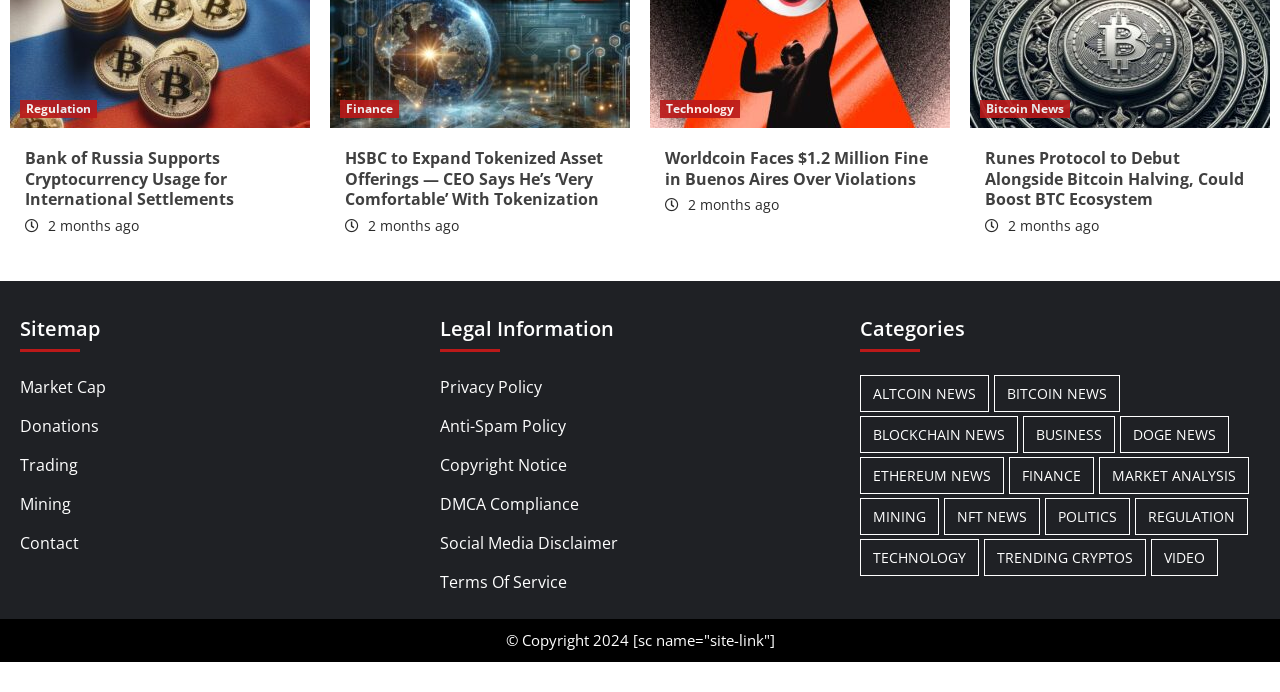Using the description: "Terms Of Service", identify the bounding box of the corresponding UI element in the screenshot.

[0.344, 0.824, 0.656, 0.873]